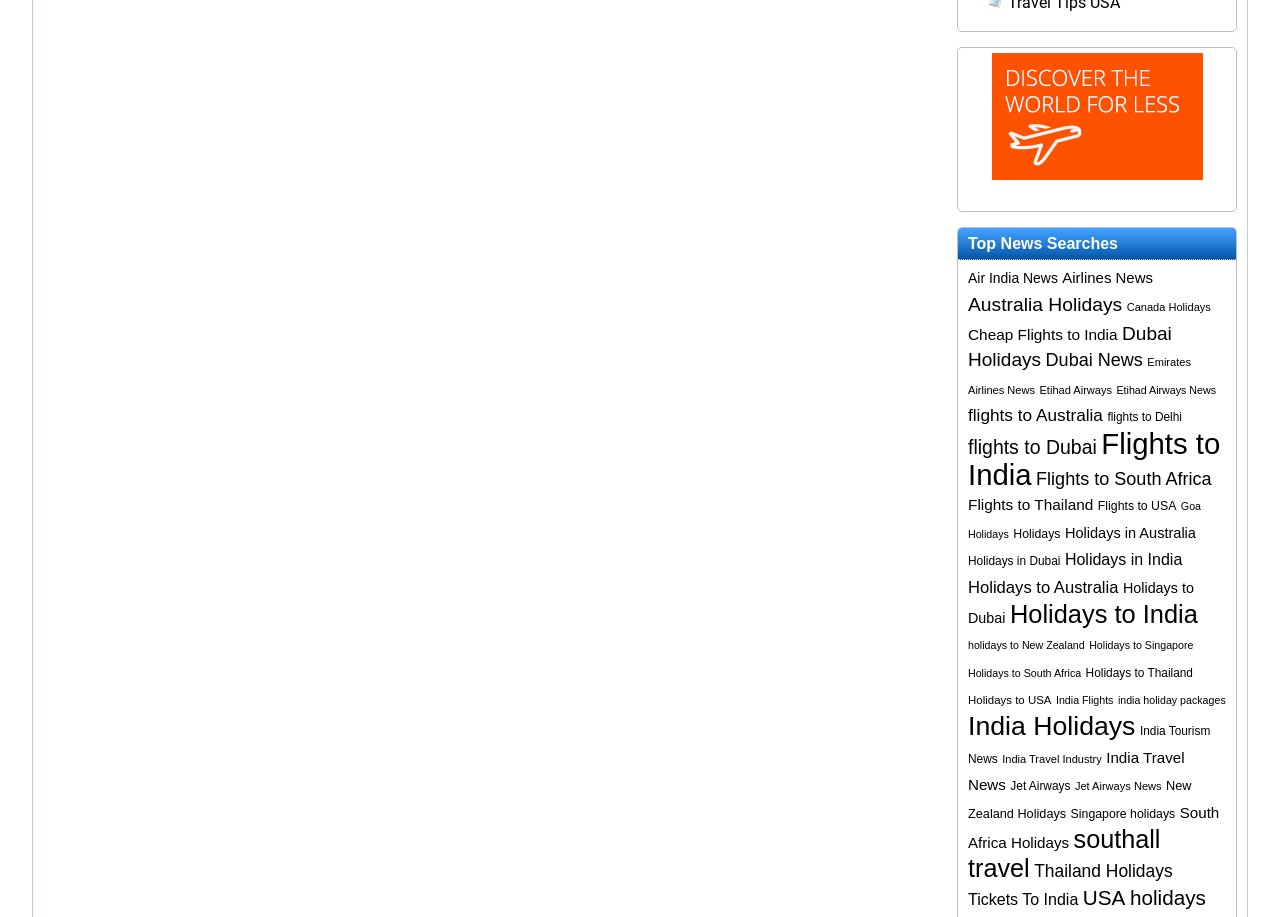What is the main topic of the webpage?
Please look at the screenshot and answer using one word or phrase.

Travel